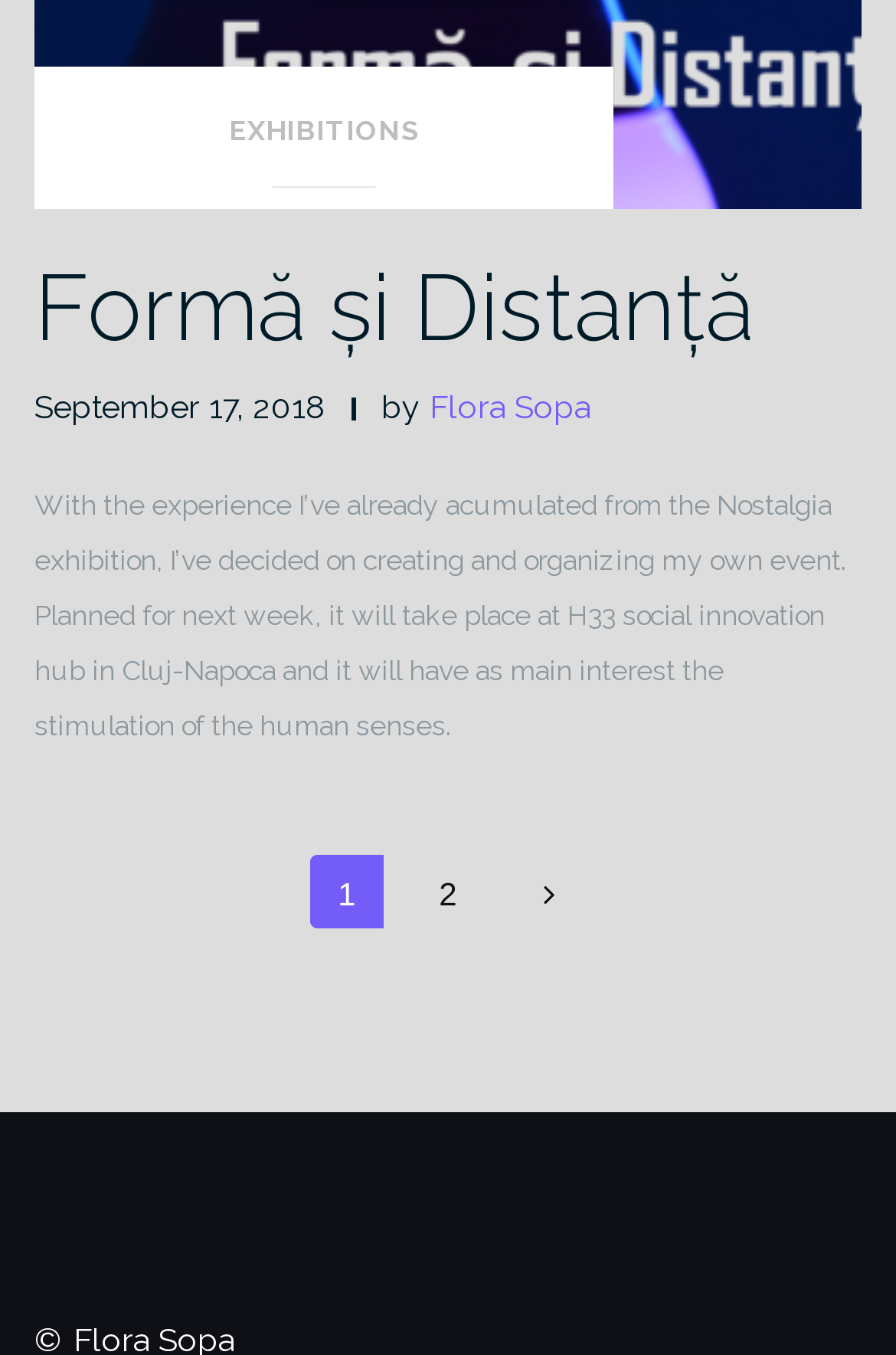When did the exhibition take place?
Look at the image and respond with a one-word or short phrase answer.

September 17, 2018